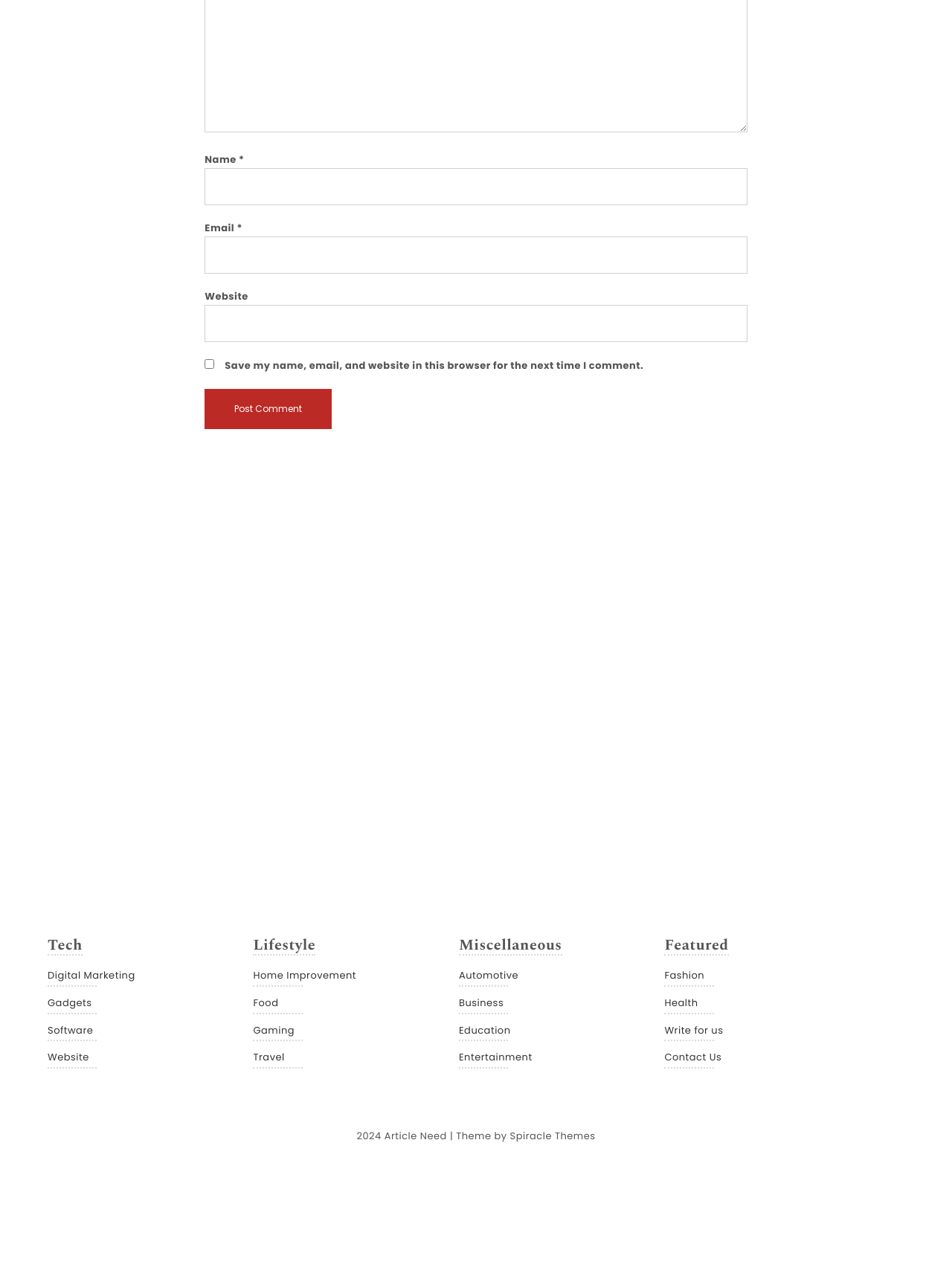Please identify the bounding box coordinates of the element's region that should be clicked to execute the following instruction: "Click the Tech link". The bounding box coordinates must be four float numbers between 0 and 1, i.e., [left, top, right, bottom].

[0.05, 0.73, 0.087, 0.744]